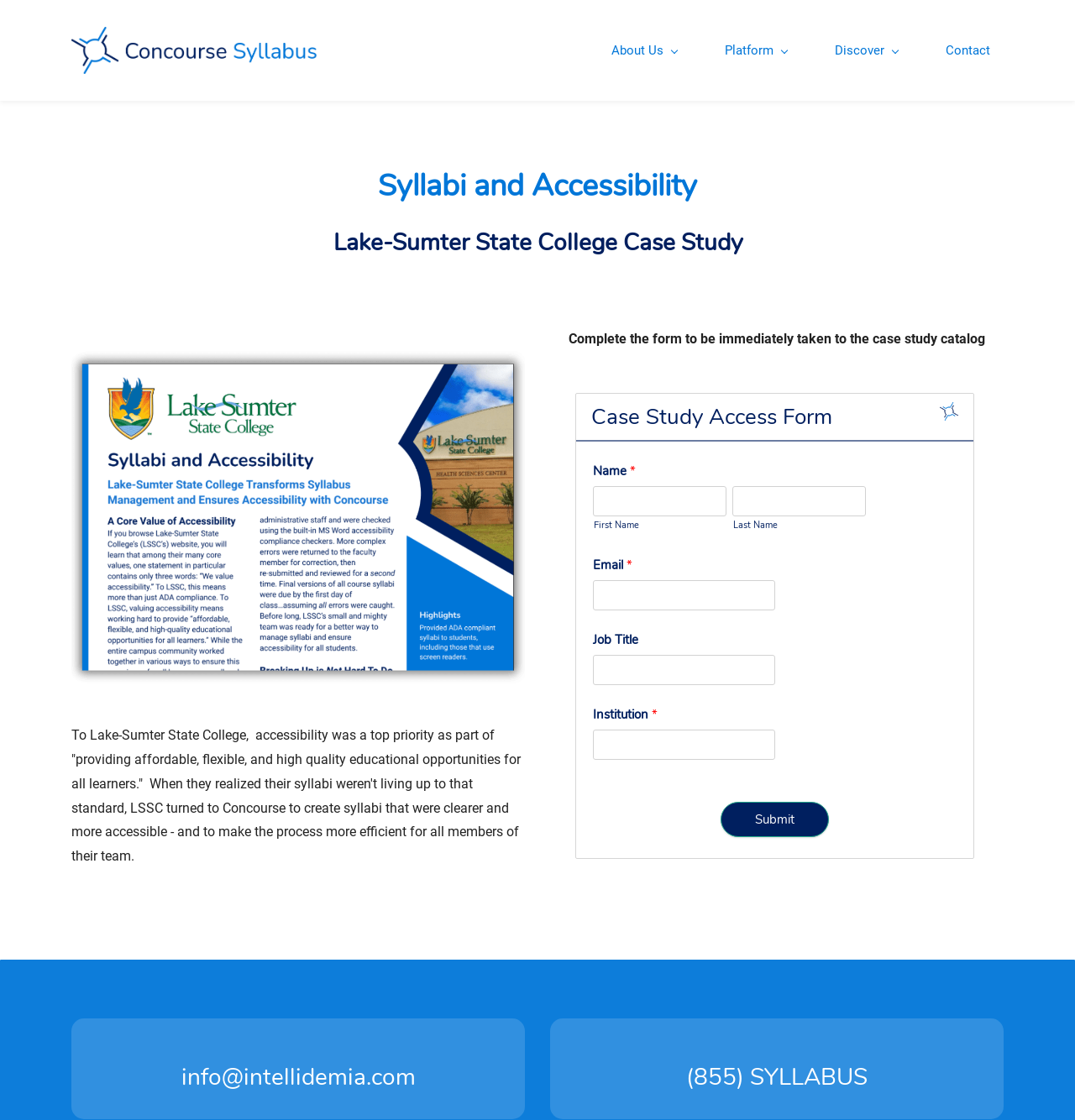Find and generate the main title of the webpage.

Syllabi and Accessibility
​Lake-Sumter State College Case Study
